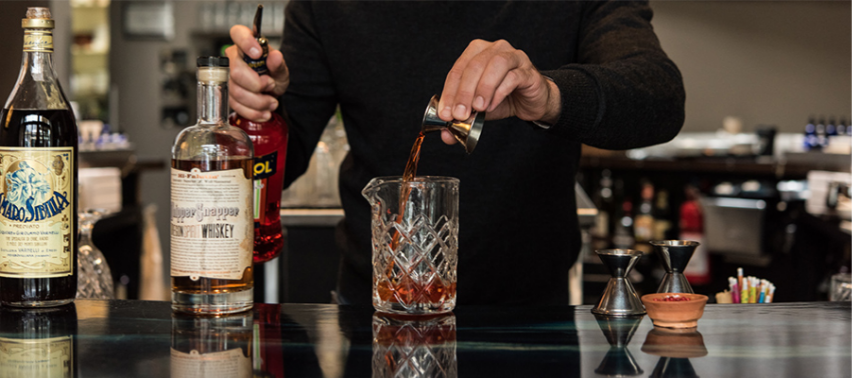Describe every significant element in the image thoroughly.

In this vibrant scene from Teardrop Lounge, a skilled bartender is in the midst of crafting a cocktail, showcasing the art of mixology that the establishment is renowned for. The bar is well-stocked with a variety of ingredients, including a bottle of Amaro and a whiskey labeled "Rye," highlighting the diverse options available to patrons. The bartender, dressed in a casual black sweater, carefully pours a deep red liquid from a jigger into a crystal mixing glass, demonstrating precision and expertise. 

This image captures the essence of Teardrop Lounge, a place celebrated for its innovative cocktails that blend classic recipes with seasonal flavors. As known for its rich mixological traditions, Teardrop offers over 350 unique drinks, making it a haven for cocktail enthusiasts. The inviting atmosphere, paired with the bartender's concentration and skill, reflects the lively conversations and memorable experiences that characterize this Portland gem.